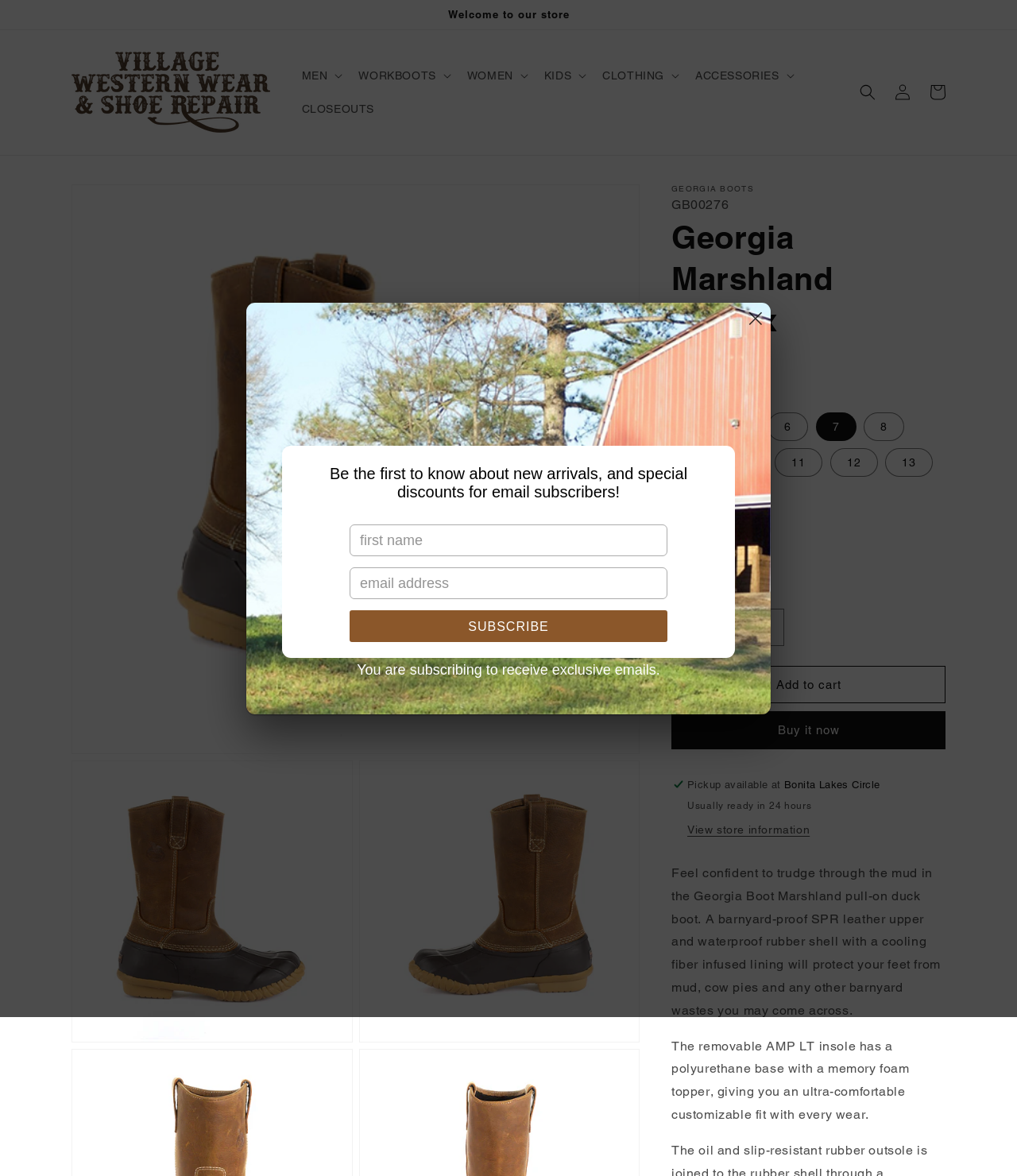Kindly determine the bounding box coordinates of the area that needs to be clicked to fulfill this instruction: "Click the 'MEN' button".

[0.287, 0.05, 0.343, 0.079]